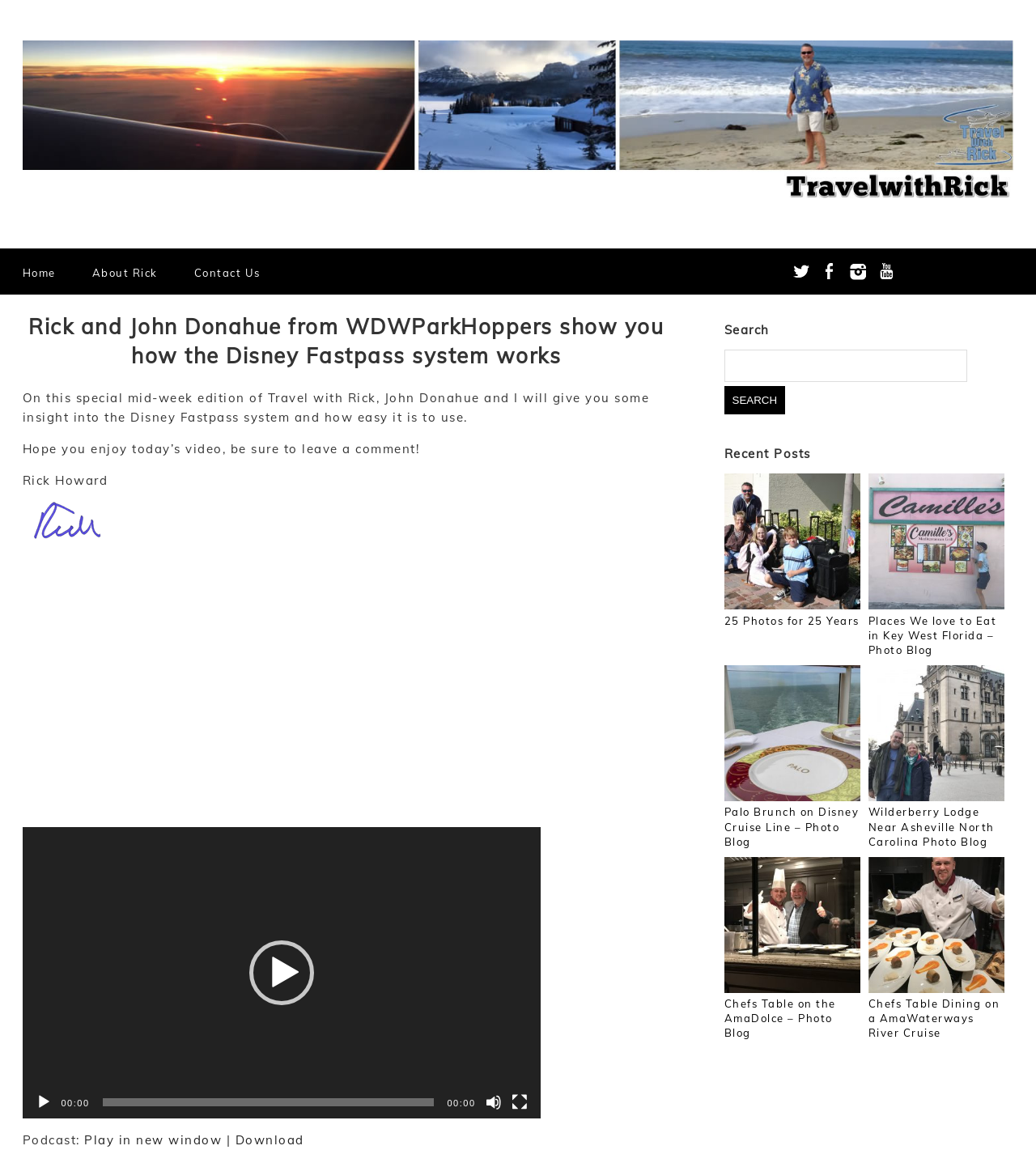Determine the coordinates of the bounding box that should be clicked to complete the instruction: "Search for something". The coordinates should be represented by four float numbers between 0 and 1: [left, top, right, bottom].

[0.699, 0.304, 0.933, 0.332]